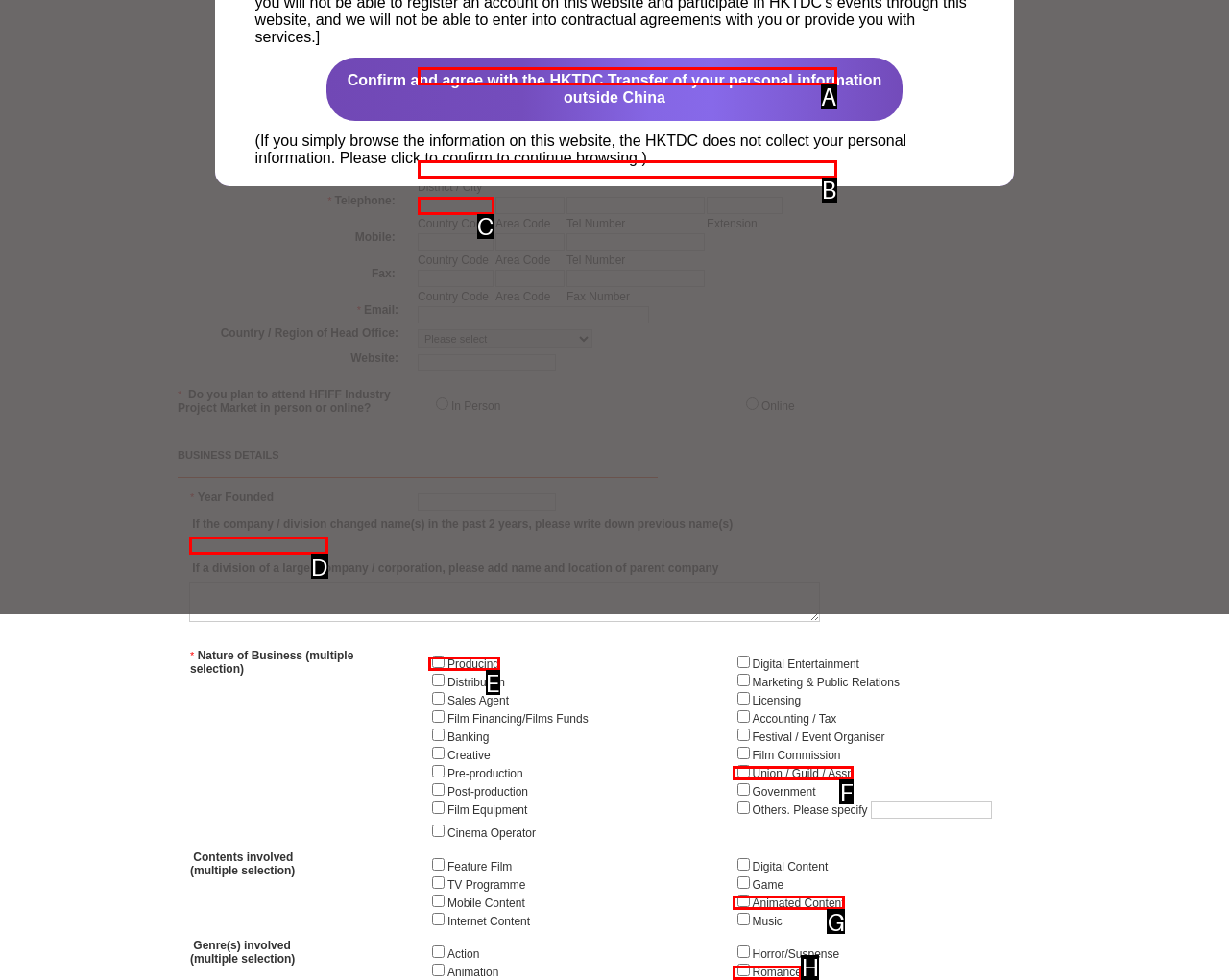Identify which option matches the following description: Union / Guild / Assn
Answer by giving the letter of the correct option directly.

F